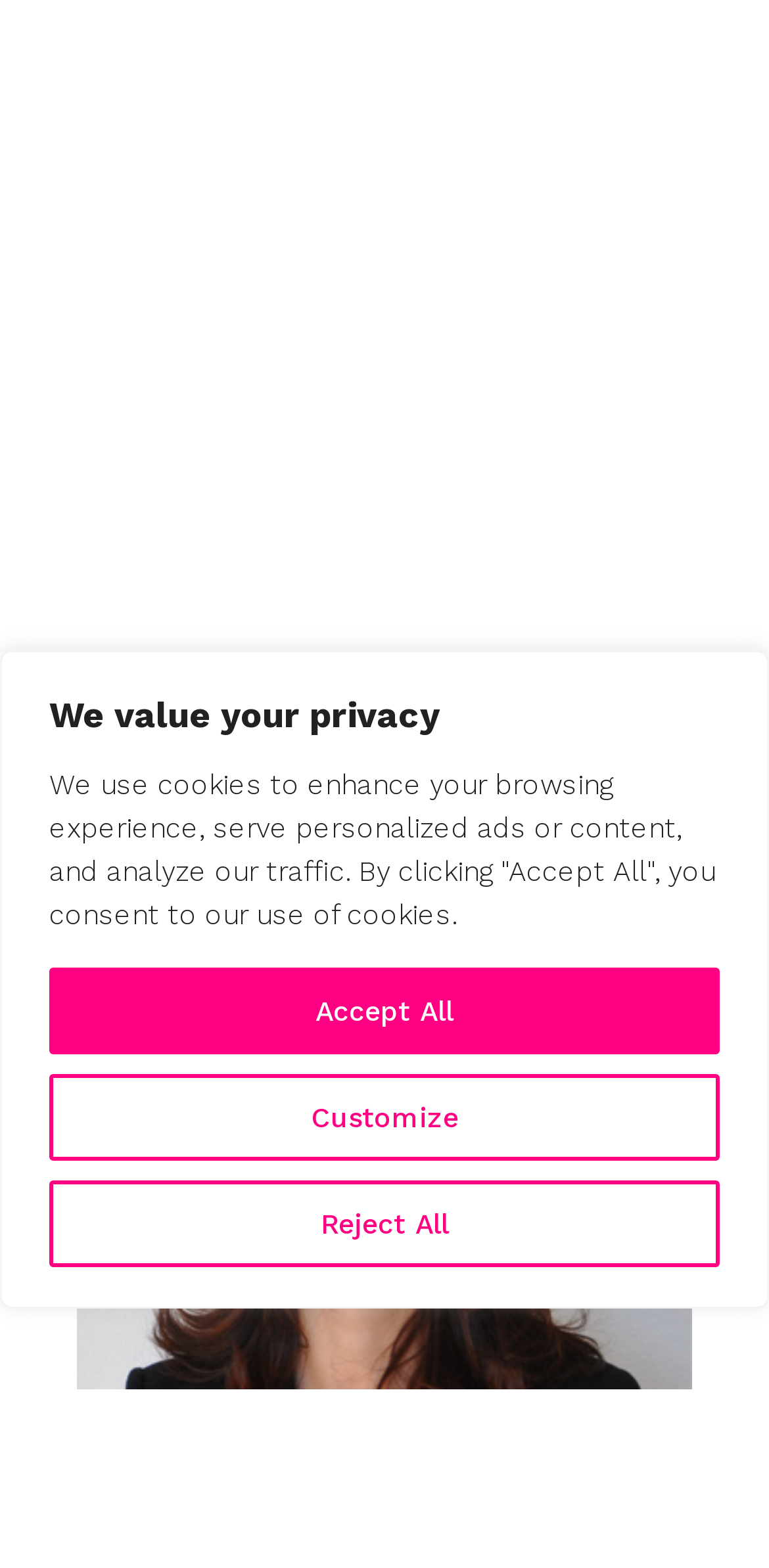What is the purpose of the buttons below the privacy message?
Please provide a comprehensive and detailed answer to the question.

I determined that the buttons 'Customize', 'Reject All', and 'Accept All' are related to cookie settings because they are located below the message that says 'We value your privacy' and mentions cookies.